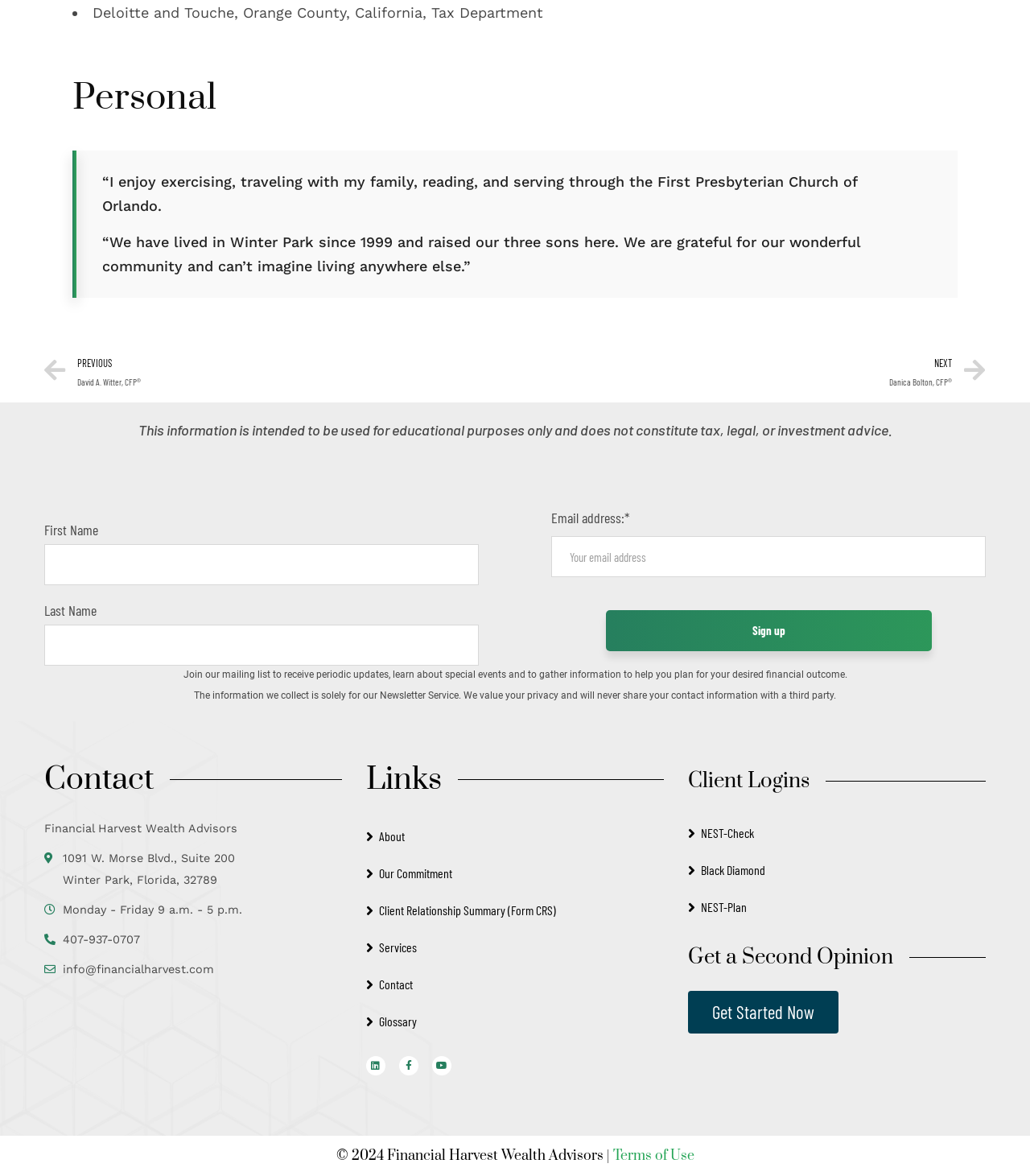Kindly determine the bounding box coordinates for the area that needs to be clicked to execute this instruction: "Click sign up".

[0.588, 0.519, 0.904, 0.554]